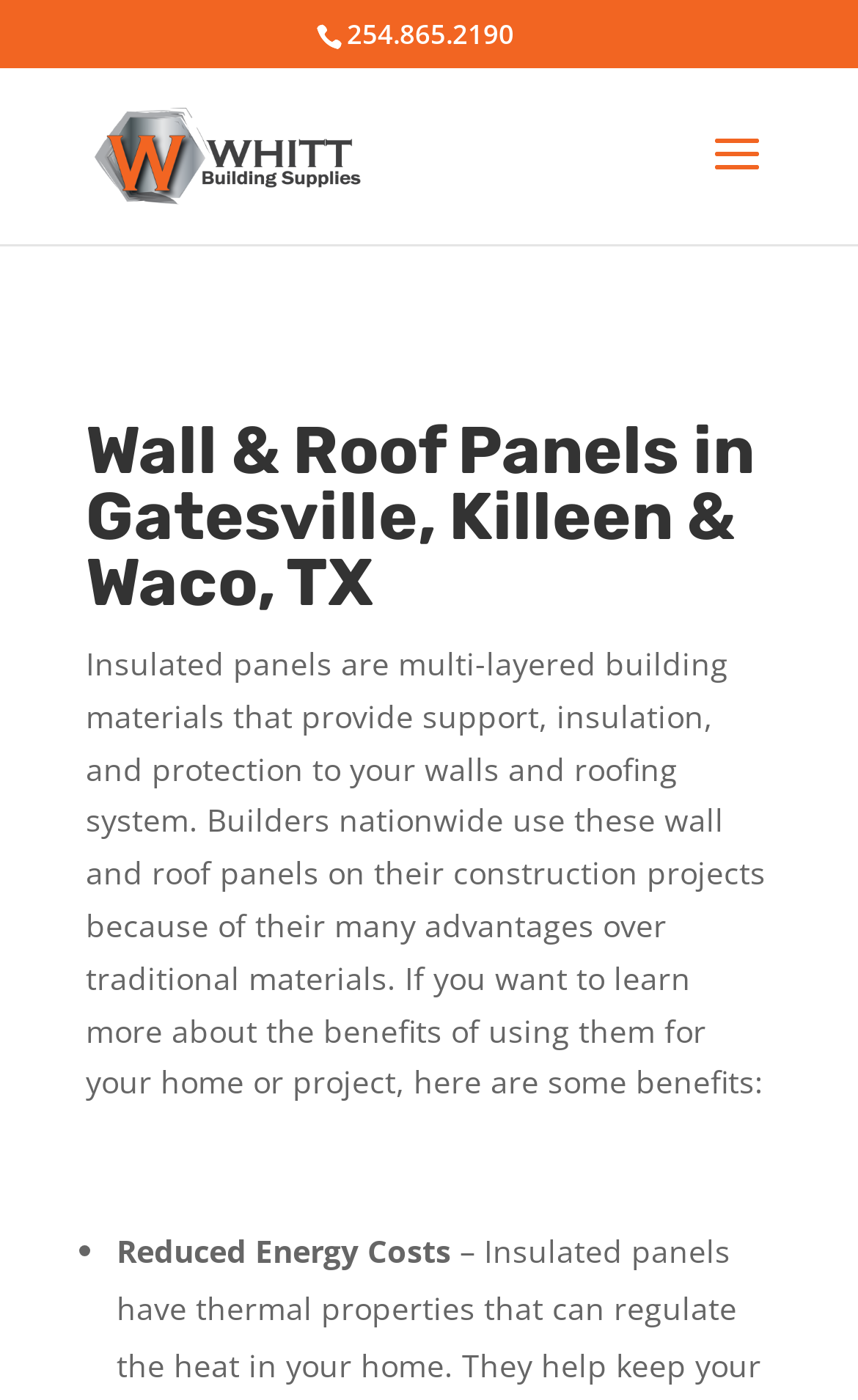Predict the bounding box of the UI element based on the description: "alt="Whitt Building Supplies"". The coordinates should be four float numbers between 0 and 1, formatted as [left, top, right, bottom].

[0.11, 0.094, 0.42, 0.124]